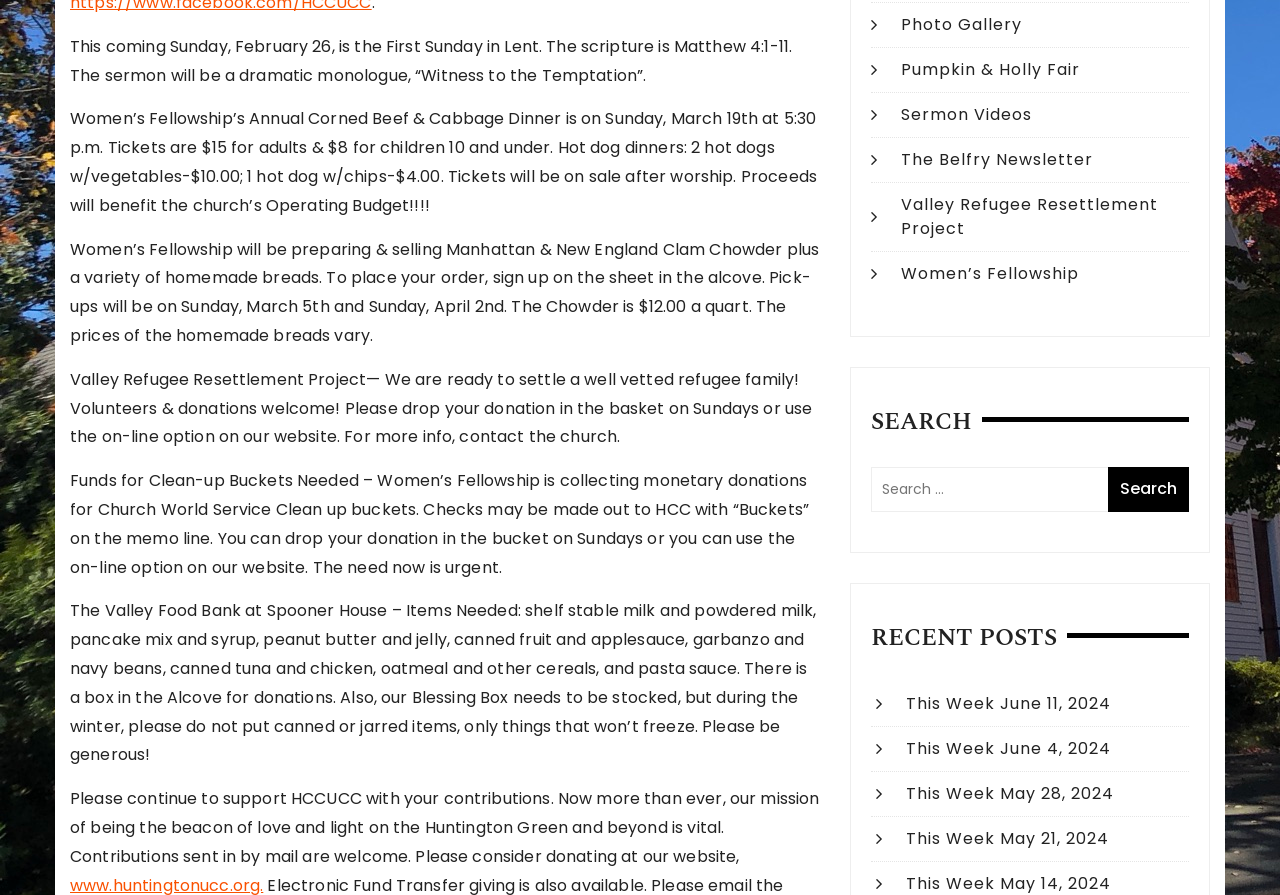Provide the bounding box coordinates of the UI element that matches the description: "Valley Refugee Resettlement Project".

[0.704, 0.215, 0.905, 0.268]